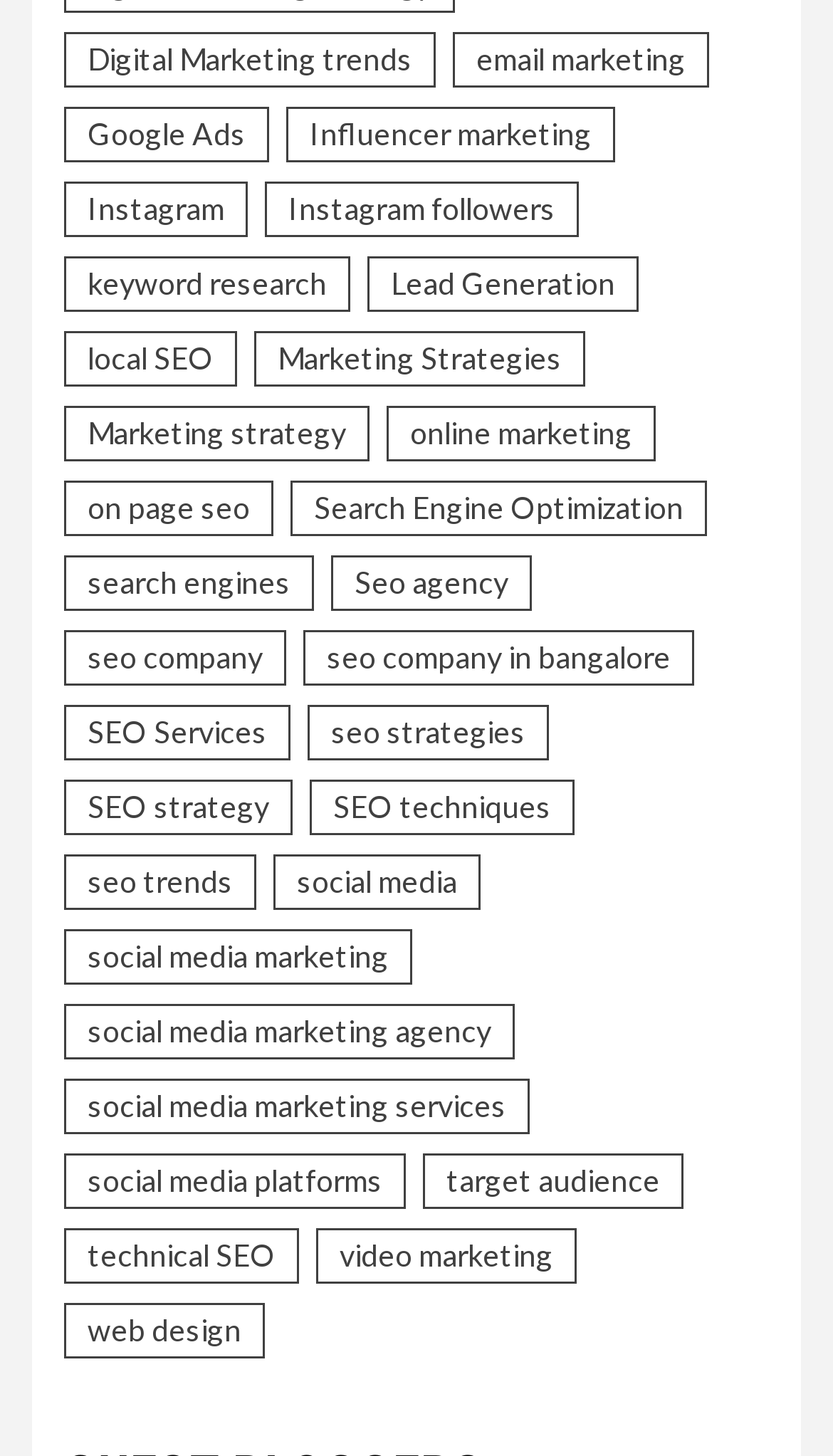How many links are related to SEO?
Respond to the question with a single word or phrase according to the image.

14